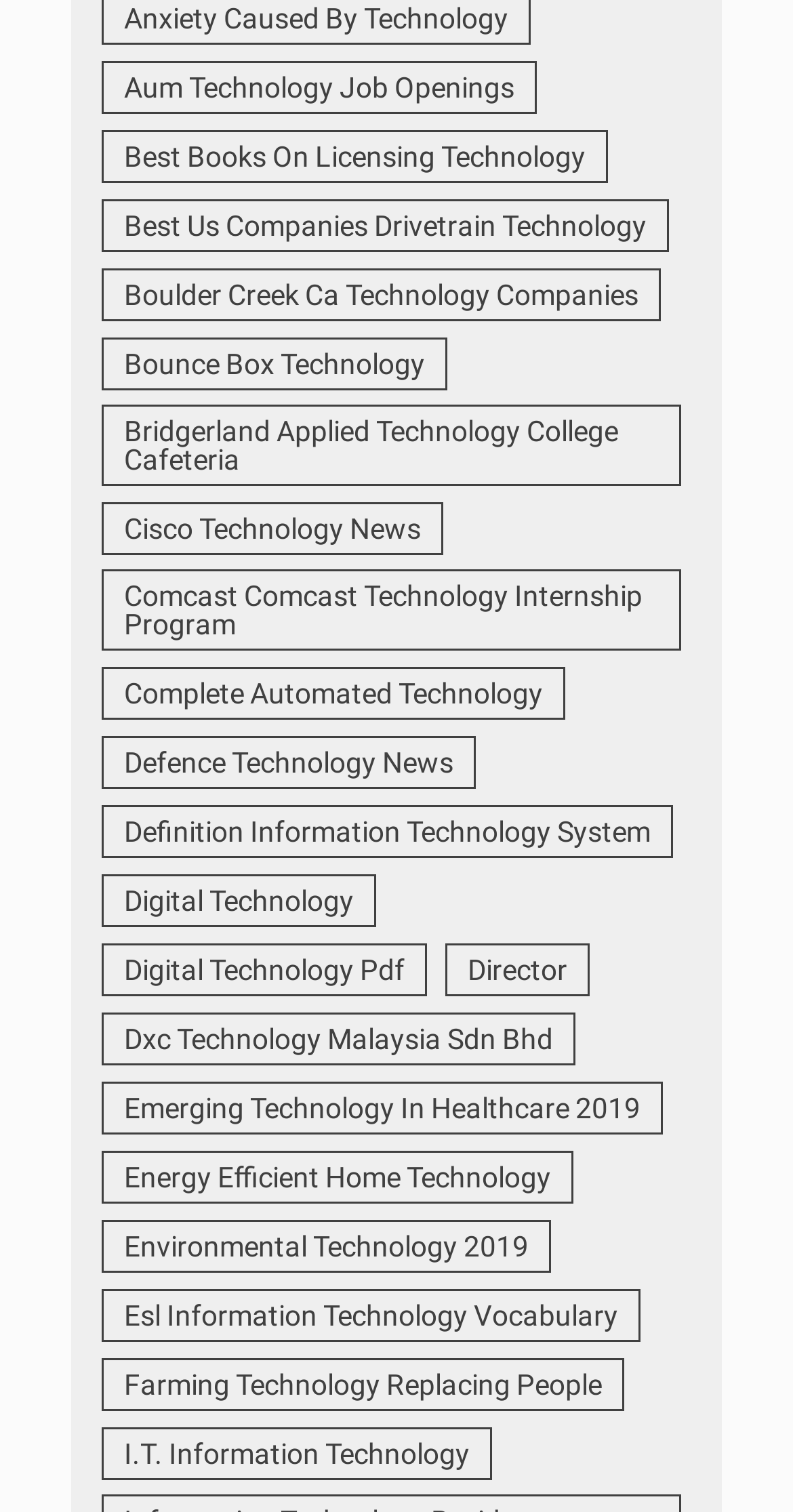Pinpoint the bounding box coordinates of the element that must be clicked to accomplish the following instruction: "Explore Best Books On Licensing Technology". The coordinates should be in the format of four float numbers between 0 and 1, i.e., [left, top, right, bottom].

[0.128, 0.086, 0.767, 0.121]